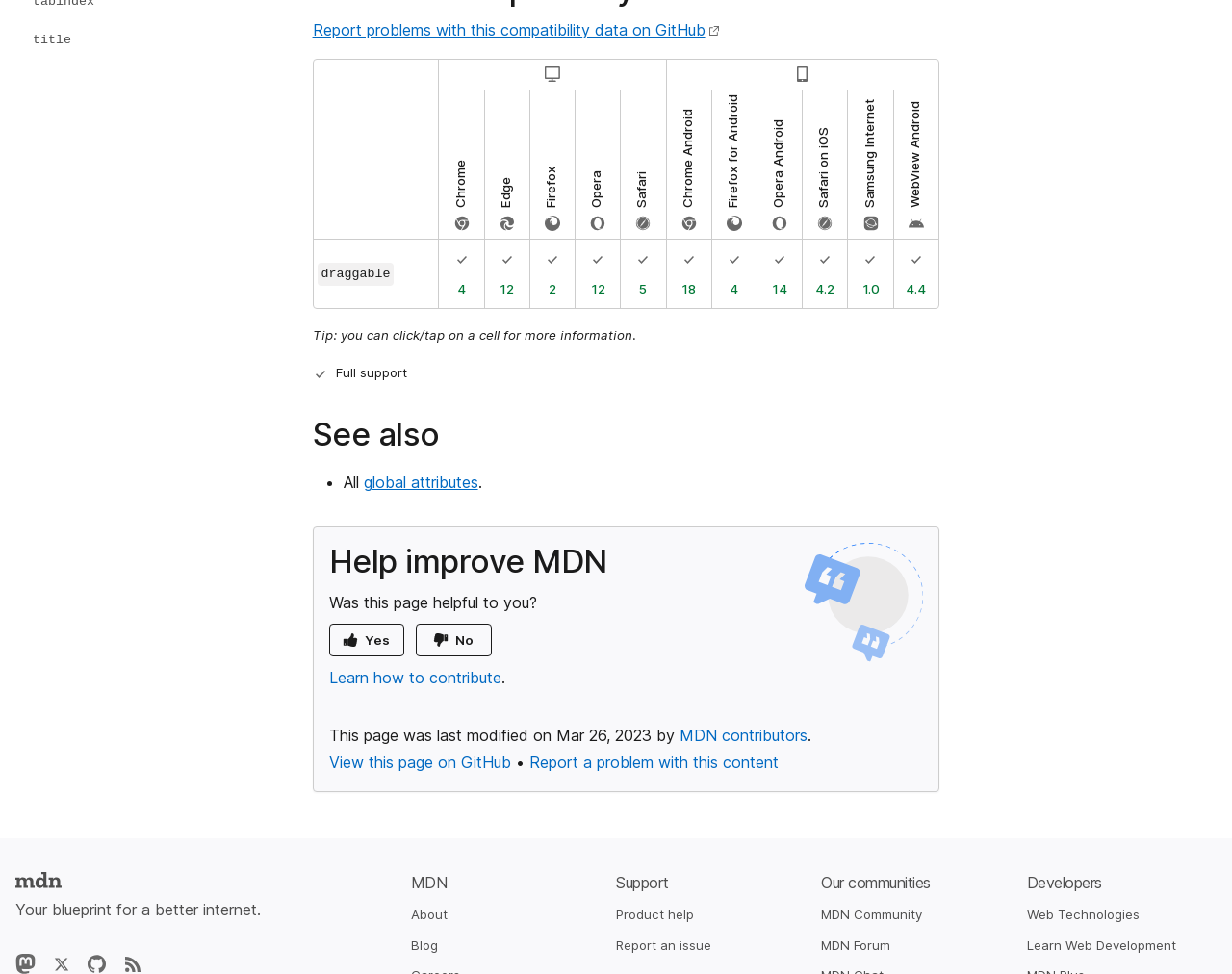Determine the bounding box coordinates of the clickable element to complete this instruction: "View 'Guides'". Provide the coordinates in the format of four float numbers between 0 and 1, [left, top, right, bottom].

[0.016, 0.25, 0.06, 0.27]